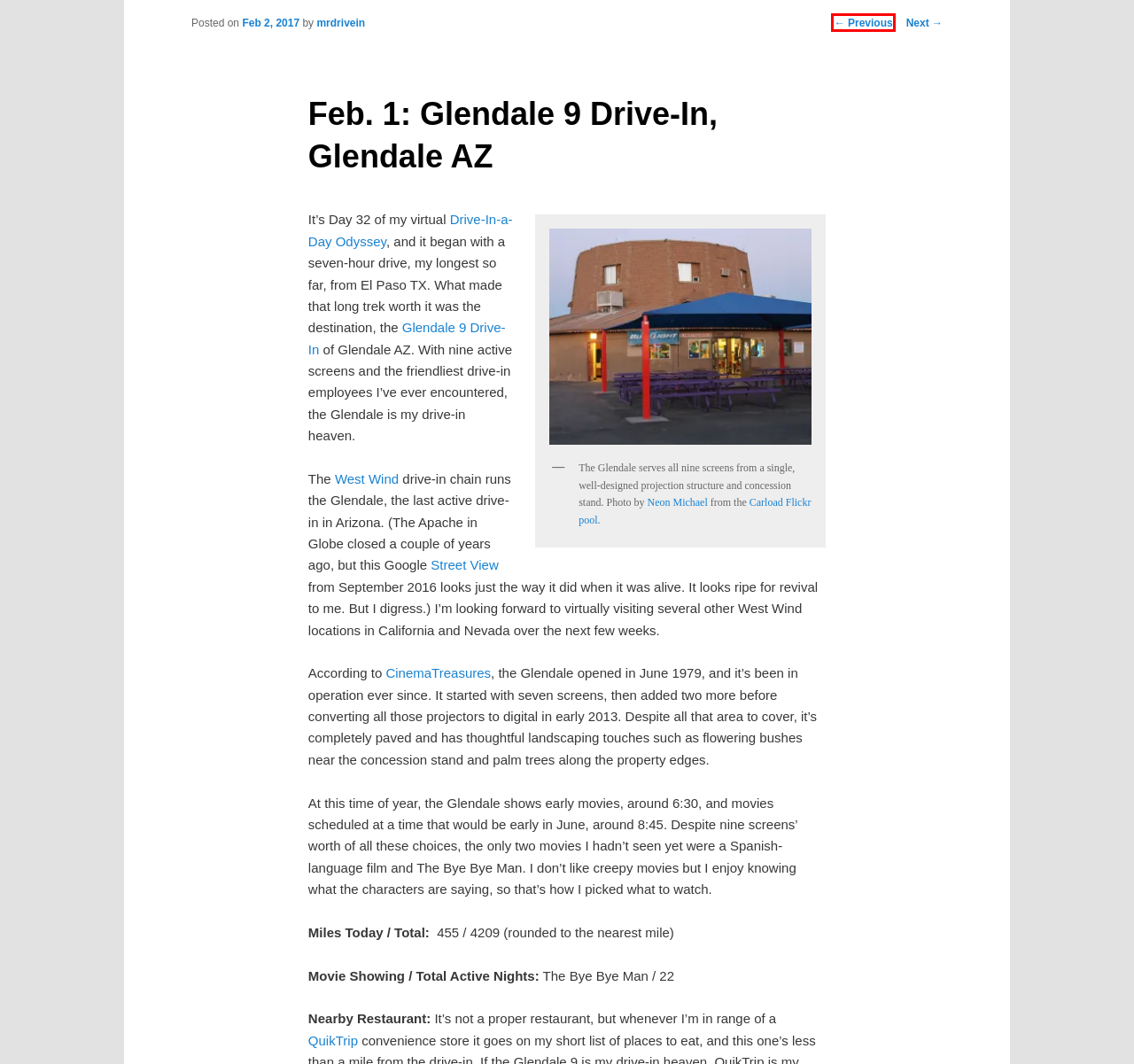Look at the screenshot of a webpage where a red bounding box surrounds a UI element. Your task is to select the best-matching webpage description for the new webpage after you click the element within the bounding box. The available options are:
A. Carload | America's Drive-In News
B. Feb. 2: Smith’s Ranch Drive-In Theater, Twentynine Palms CA | Carload
C. Jan. 31: Fiesta Drive-In, El Paso TX | Carload
D. QuikTrip
E. Glendale 9 Drive-In in Glendale, AZ - Cinema Treasures
F. Fake news alert: My 2017 drive-in odyssey | Carload
G. Arizona | Carload
H. mrdrivein | Carload

C